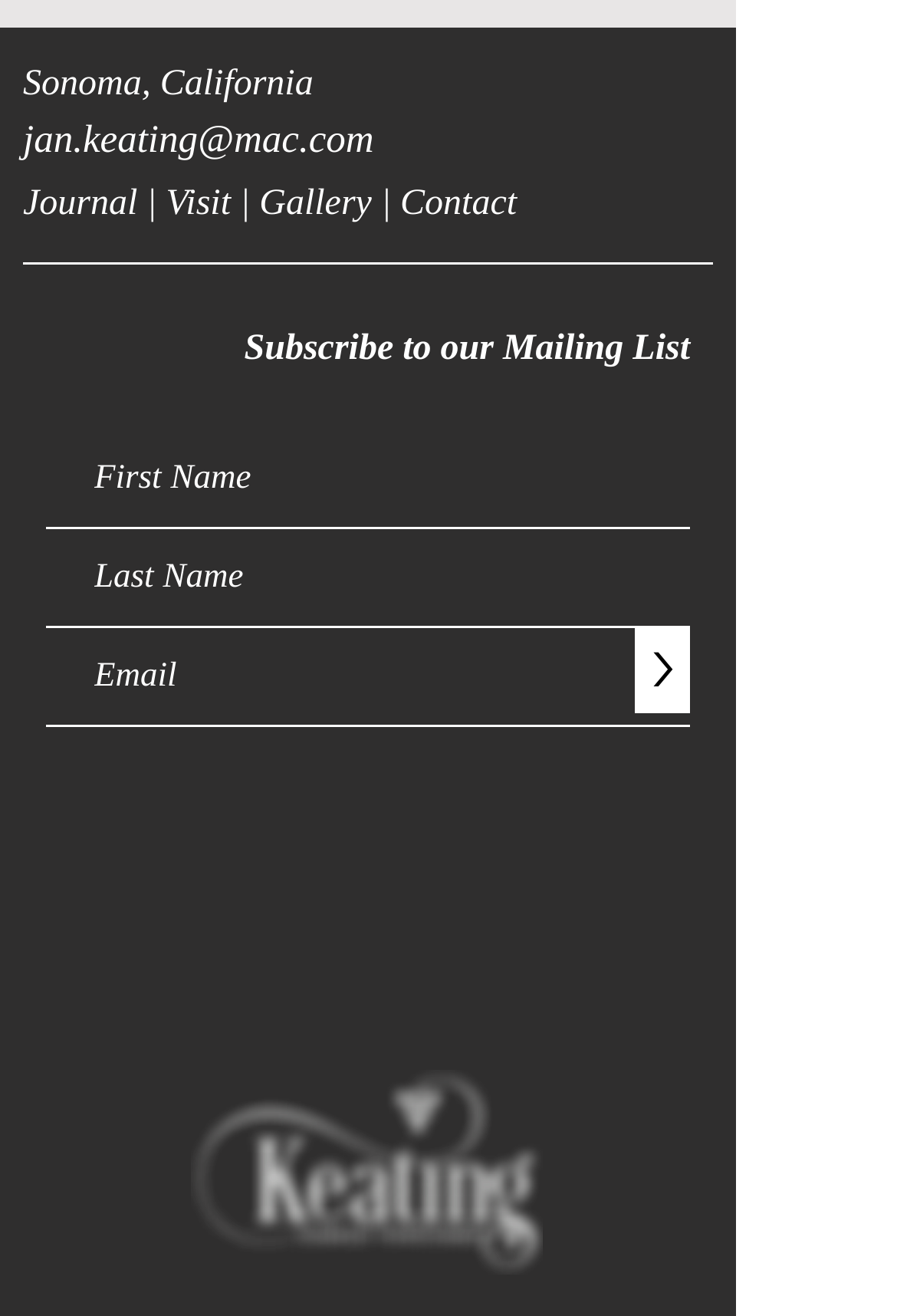Please determine the bounding box coordinates of the area that needs to be clicked to complete this task: 'Click the 'Journal' link'. The coordinates must be four float numbers between 0 and 1, formatted as [left, top, right, bottom].

[0.026, 0.129, 0.153, 0.182]